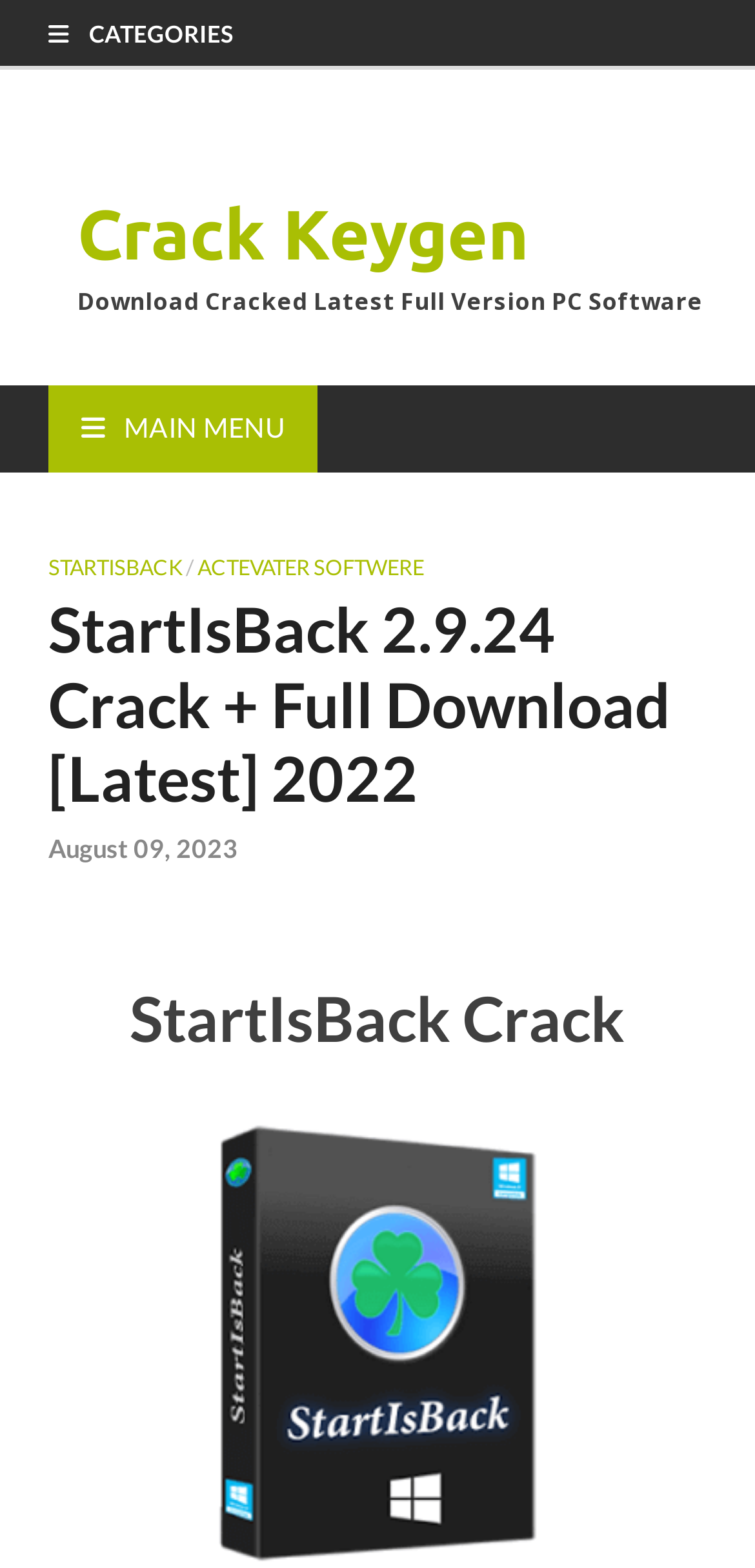What is the date of the latest article?
Look at the image and construct a detailed response to the question.

I found the date of the latest article by looking at the StaticText element with the content 'June 13, 2024' which is located at the top of the webpage.